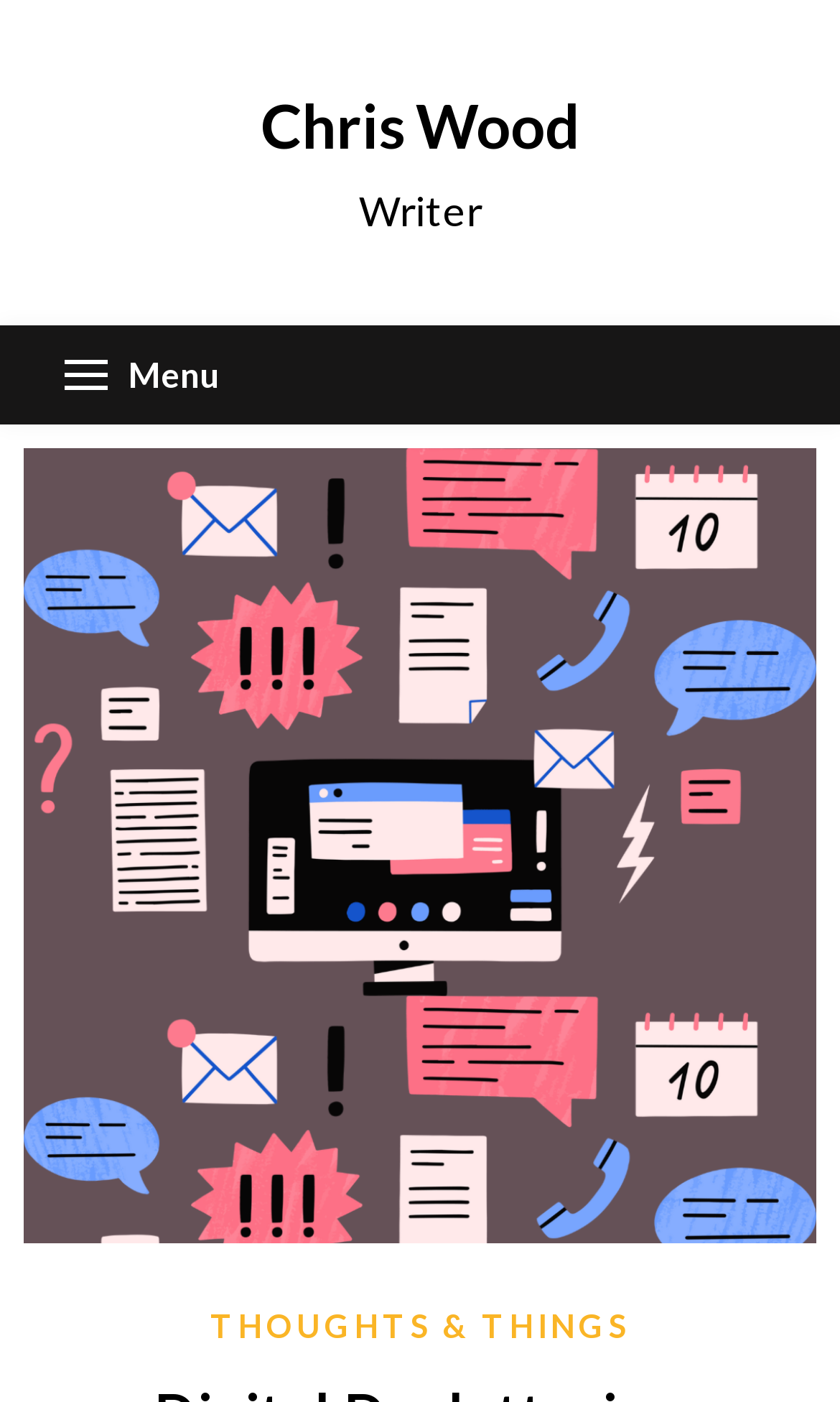Extract the bounding box coordinates for the UI element described as: "Chris Wood".

[0.025, 0.061, 0.975, 0.117]